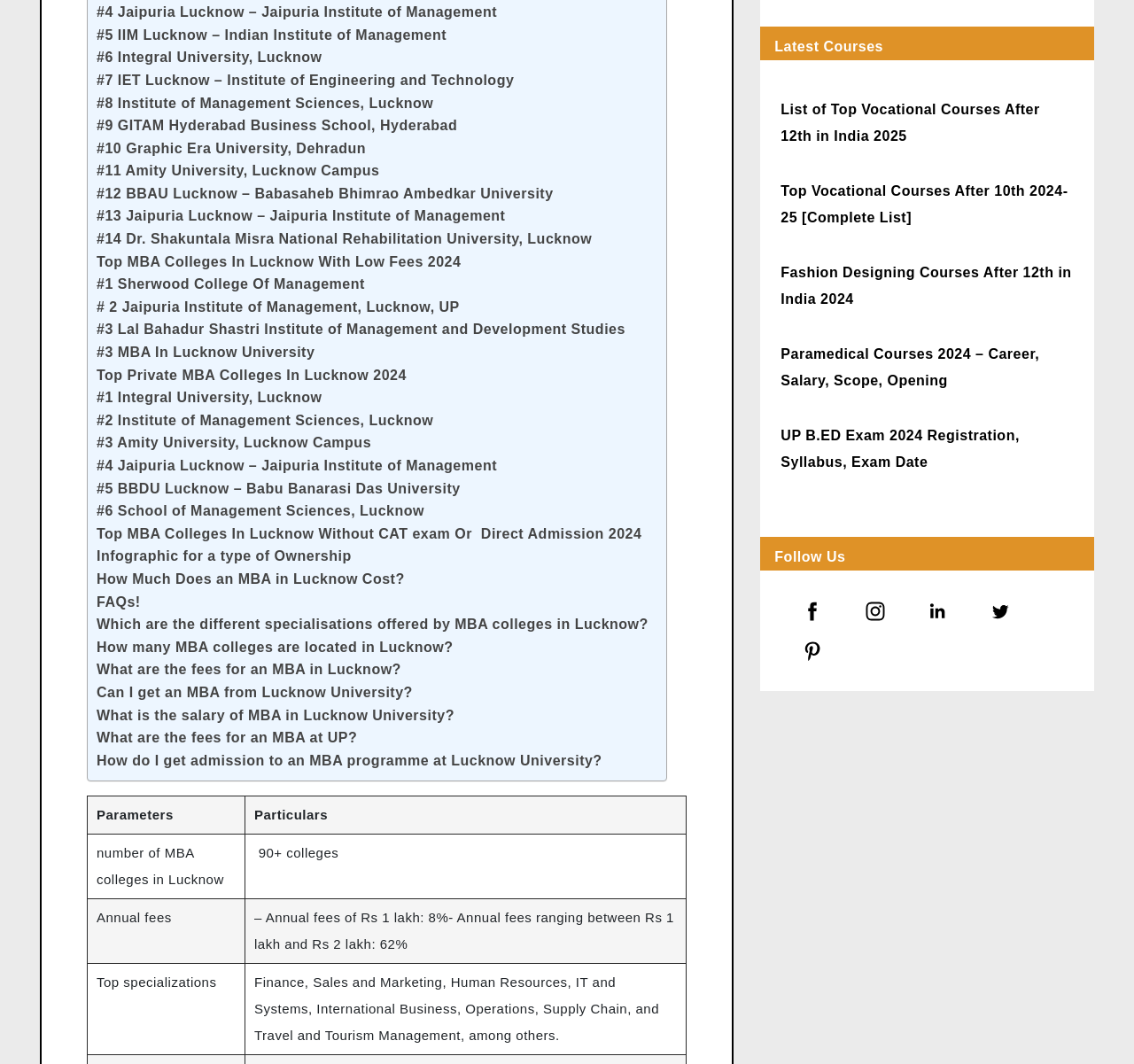How many MBA colleges are located in Lucknow?
Answer the question with a detailed and thorough explanation.

The answer can be found in the gridcell of the table, where it is mentioned that there are 90+ MBA colleges in Lucknow.